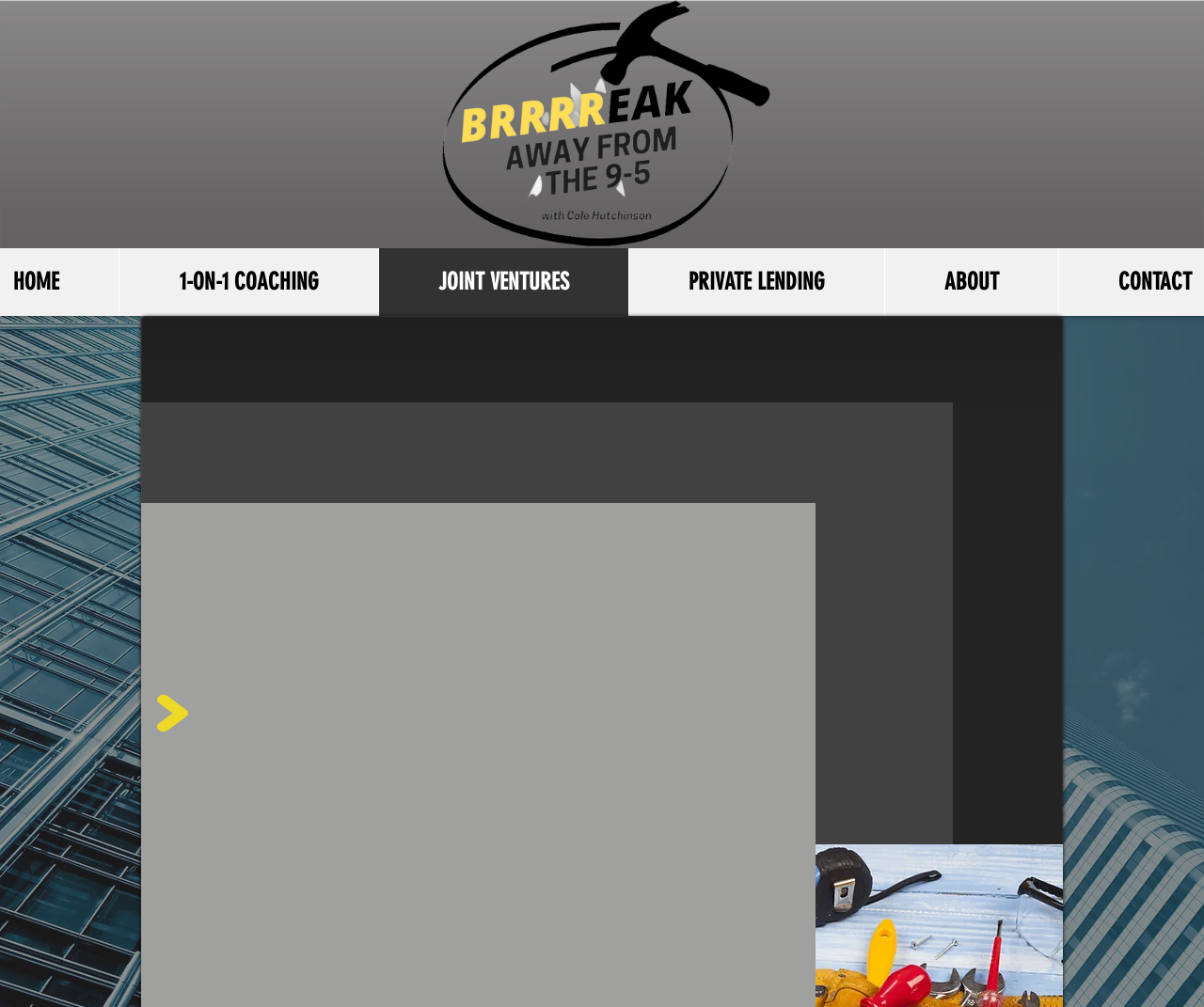Identify and provide the bounding box coordinates of the UI element described: "ABOUT". The coordinates should be formatted as [left, top, right, bottom], with each number being a float between 0 and 1.

[0.734, 0.246, 0.879, 0.314]